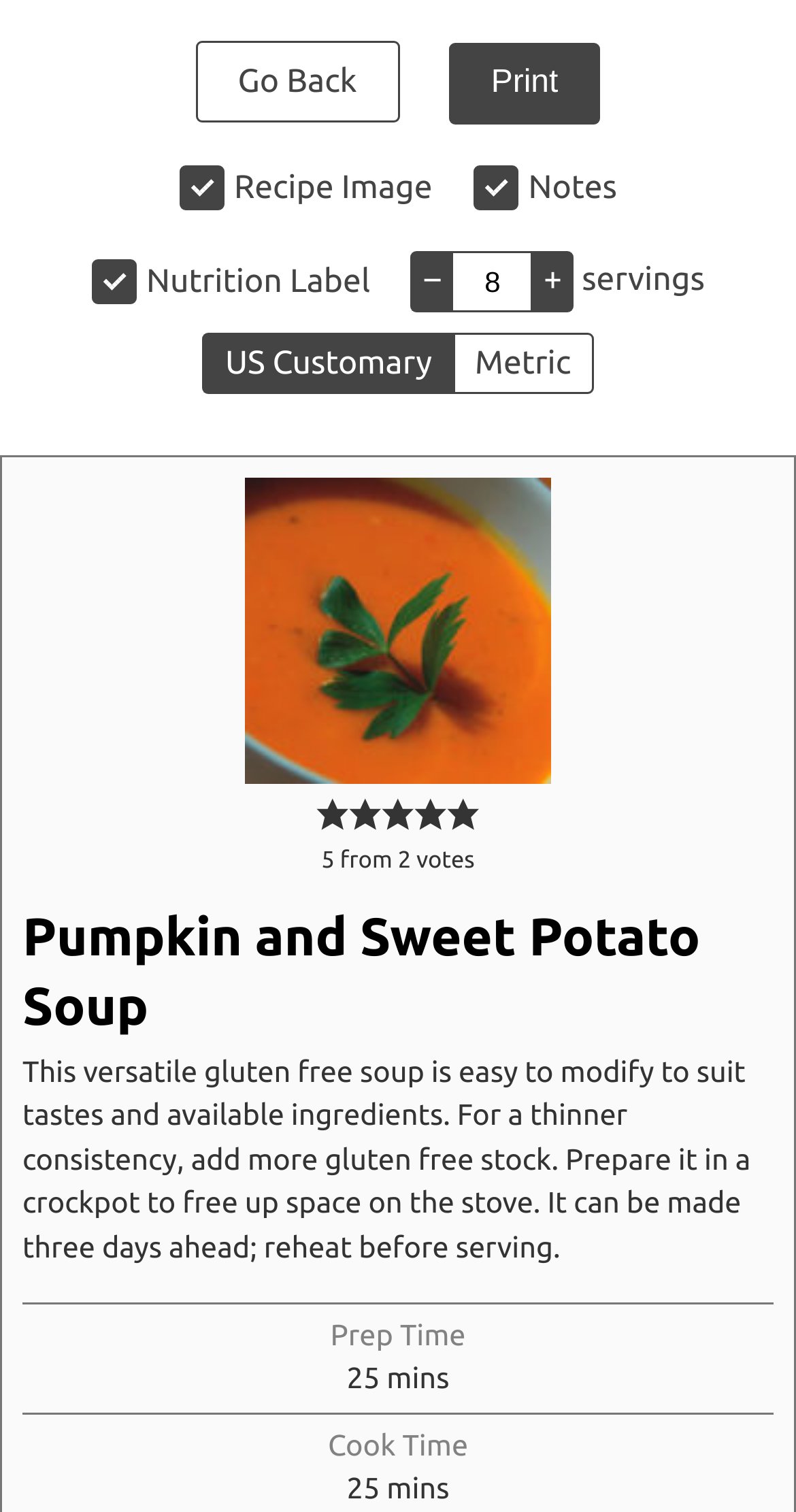What is the purpose of the 'Change unit system' buttons?
Based on the content of the image, thoroughly explain and answer the question.

The buttons 'Change unit system to US Customary' and 'Change unit system to Metric' are used to switch between different unit systems for the recipe. This allows users to view the recipe in their preferred unit system.